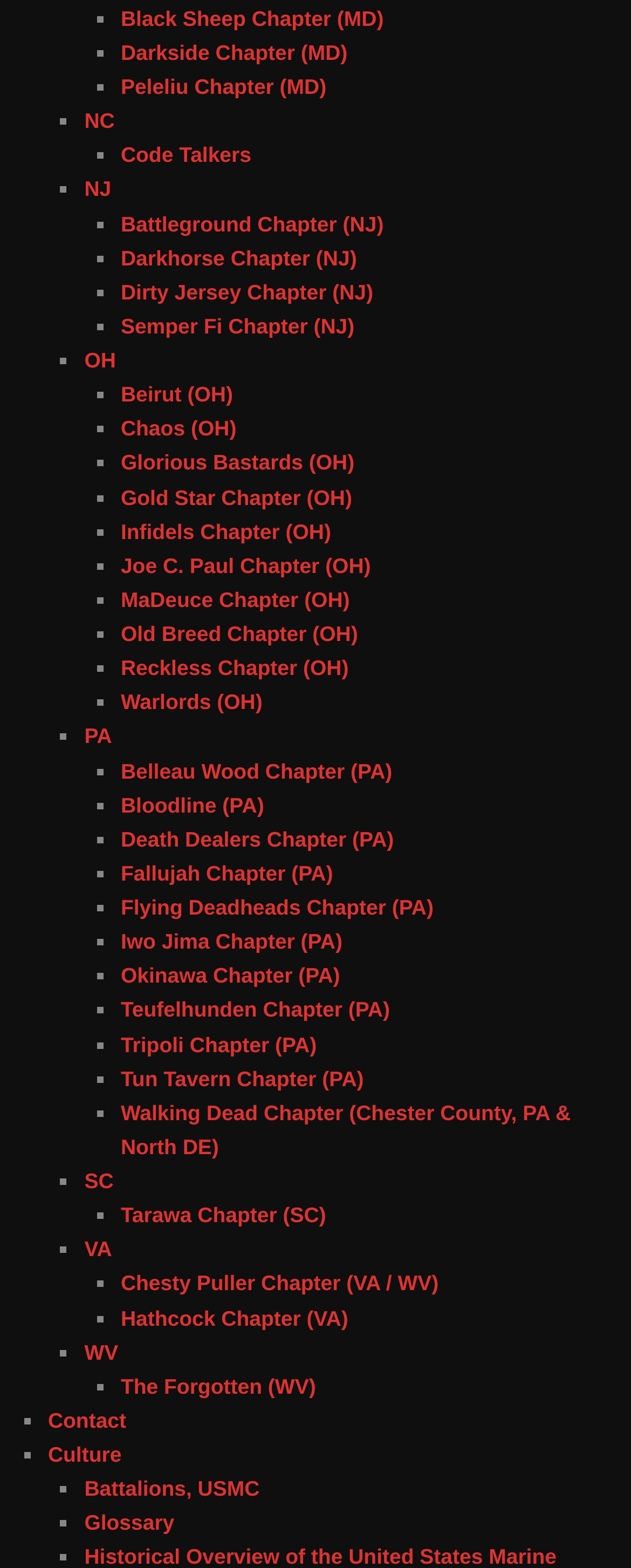Find the bounding box coordinates for the area that must be clicked to perform this action: "Check out Tun Tavern Chapter (PA)".

[0.191, 0.68, 0.577, 0.695]